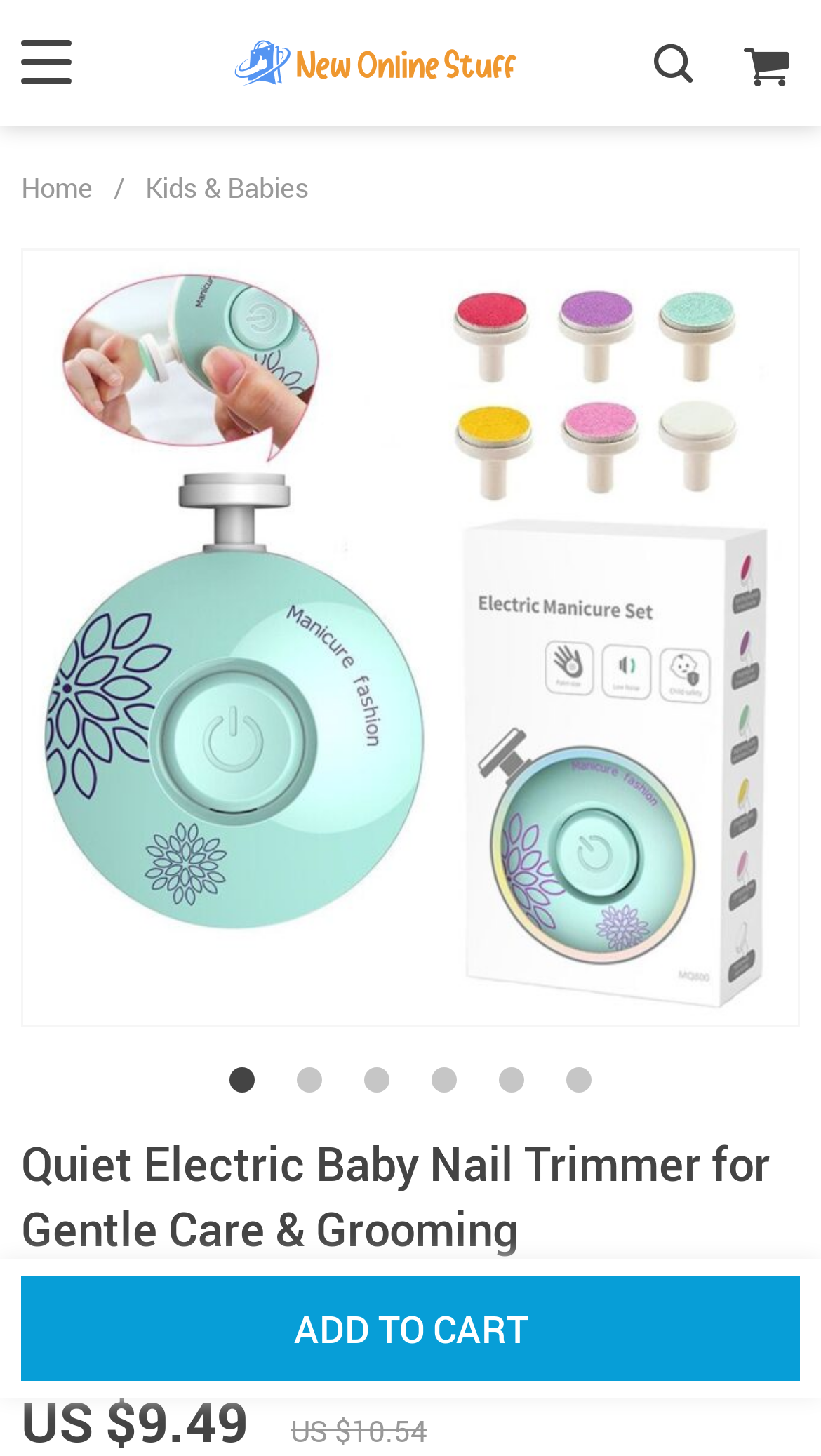What is the price of the product?
Based on the screenshot, give a detailed explanation to answer the question.

I found the price of the product by looking at the StaticText element with the text 'US $10.54' located at the bottom of the page, which indicates the current price of the Quiet Electric Baby Nail Trimmer.